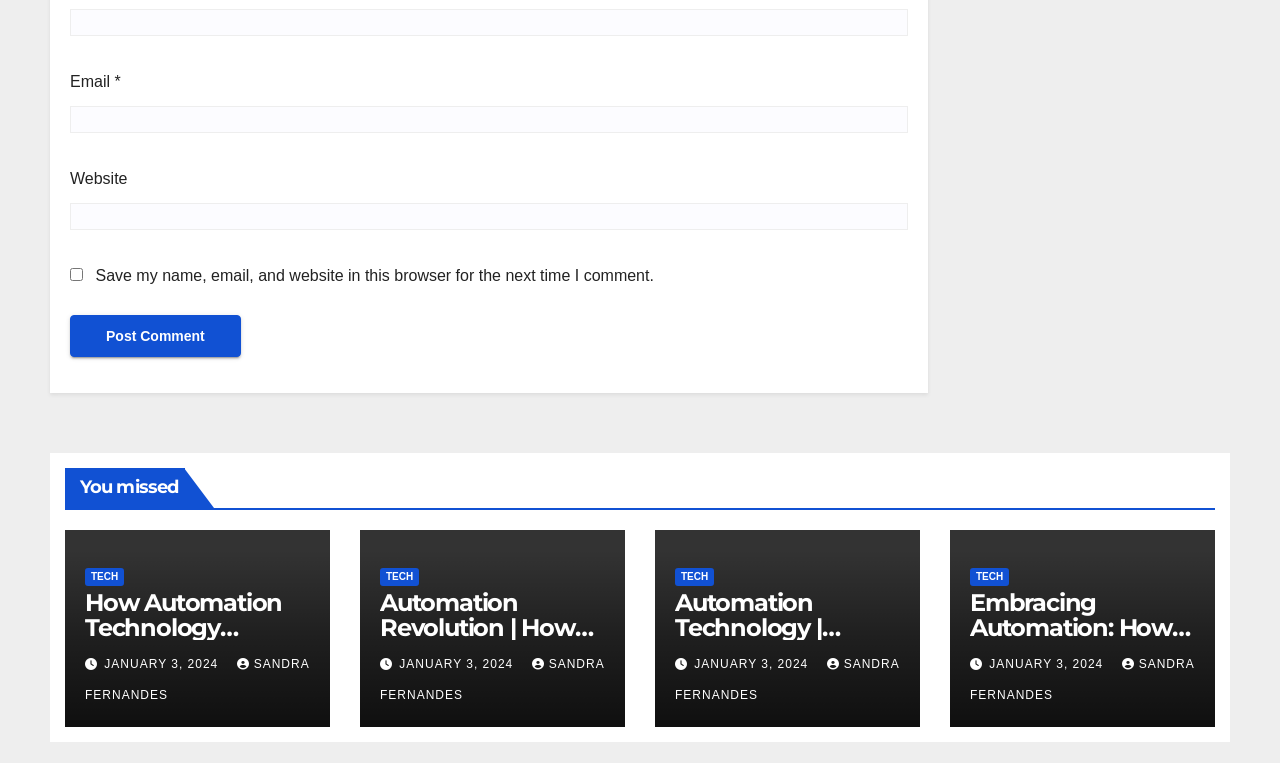How many links are there under the 'You missed' heading?
From the screenshot, supply a one-word or short-phrase answer.

4